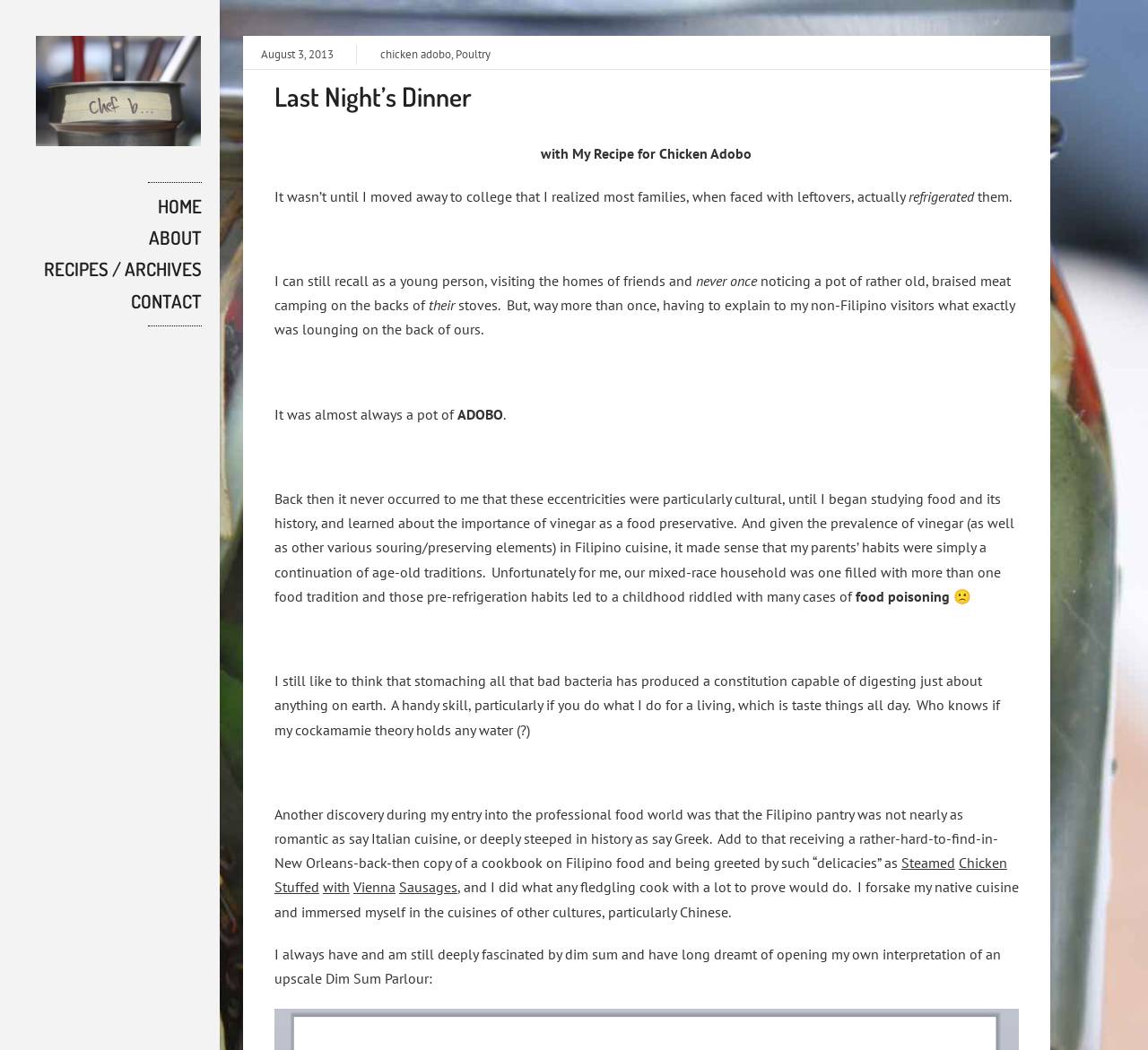Kindly respond to the following question with a single word or a brief phrase: 
What is the name of the dish mentioned in the article?

Chicken Adobo